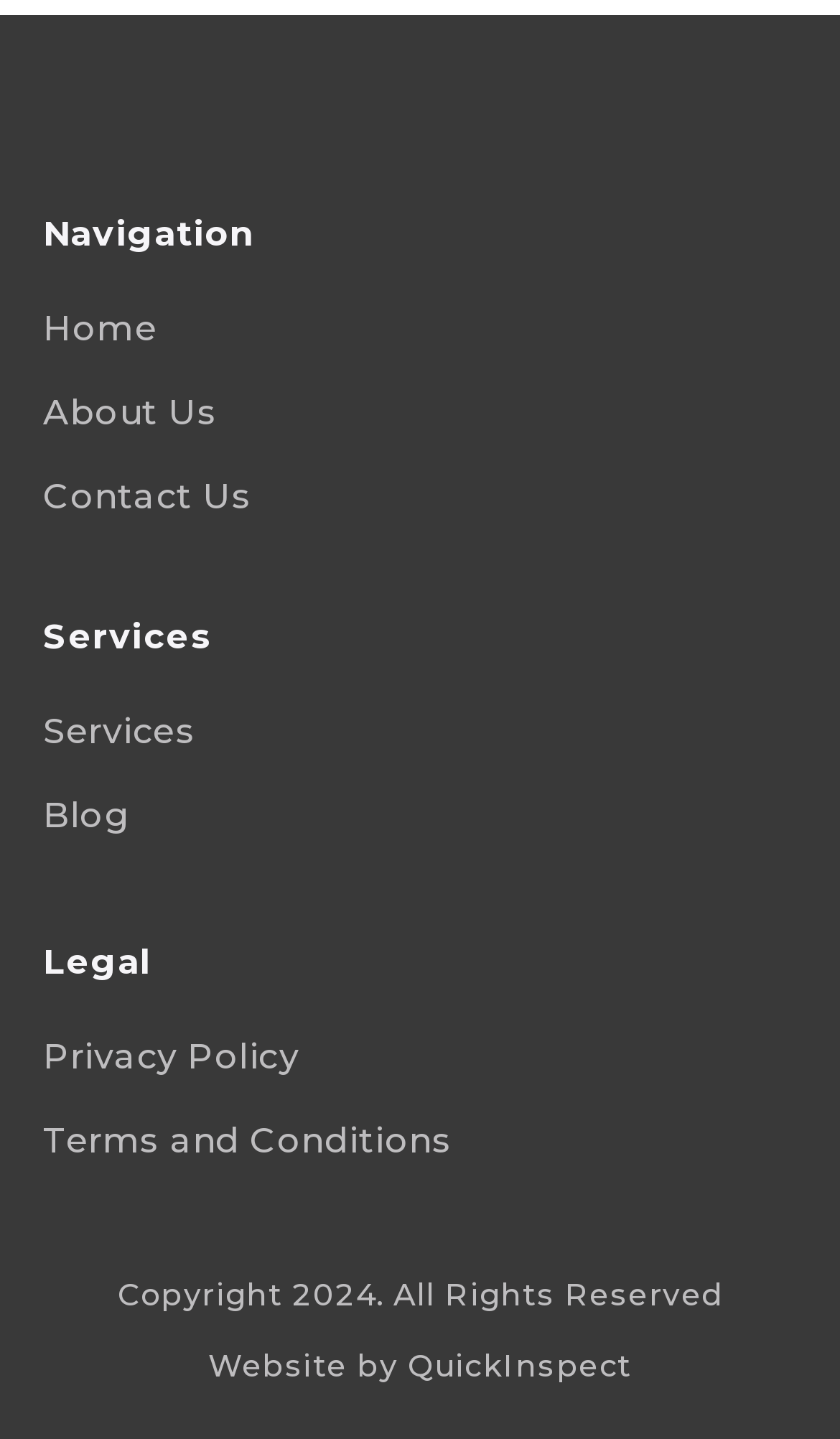Give a one-word or short phrase answer to the question: 
What is the year of copyright?

2024